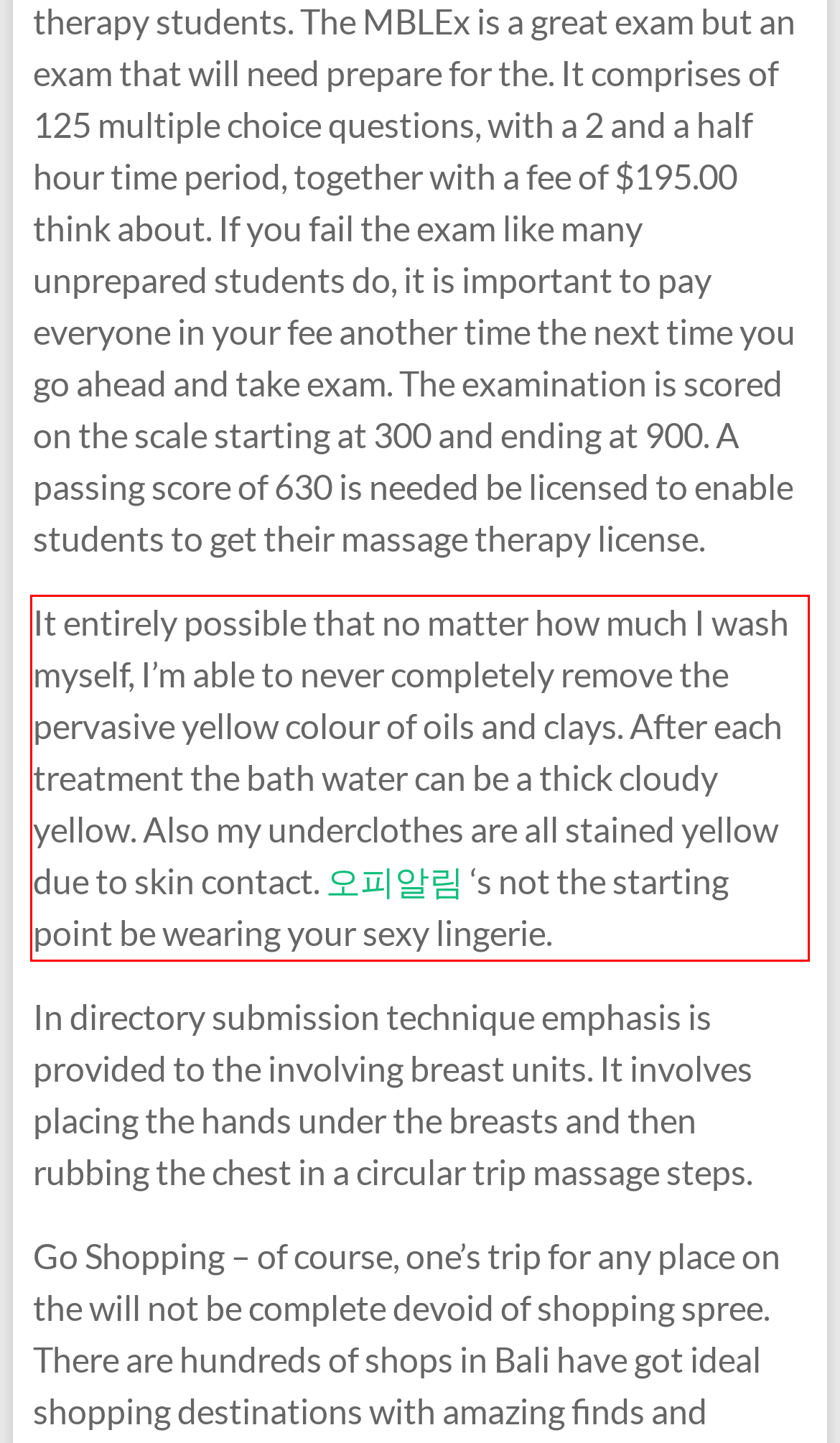In the given screenshot, locate the red bounding box and extract the text content from within it.

It entirely possible that no matter how much I wash myself, I’m able to never completely remove the pervasive yellow colour of oils and clays. After each treatment the bath water can be a thick cloudy yellow. Also my underclothes are all stained yellow due to skin contact. 오피알림 ‘s not the starting point be wearing your sexy lingerie.